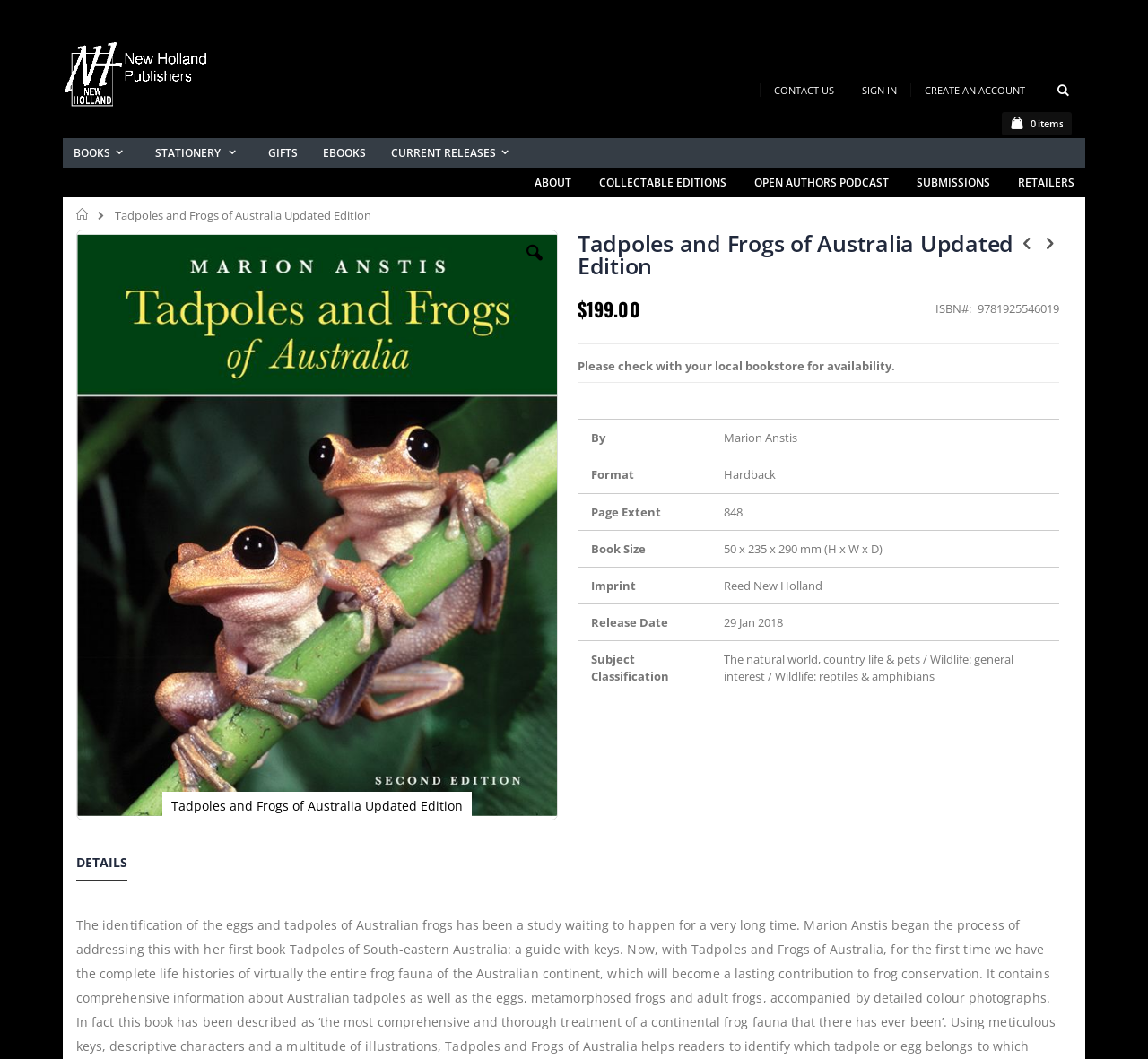Provide your answer to the question using just one word or phrase: What are the other books recommended on this webpage?

A Guide to Flowers & Plants of Tasmania, REED CONCISE GUIDE SPIDERS OF AUSTRALIA, etc.